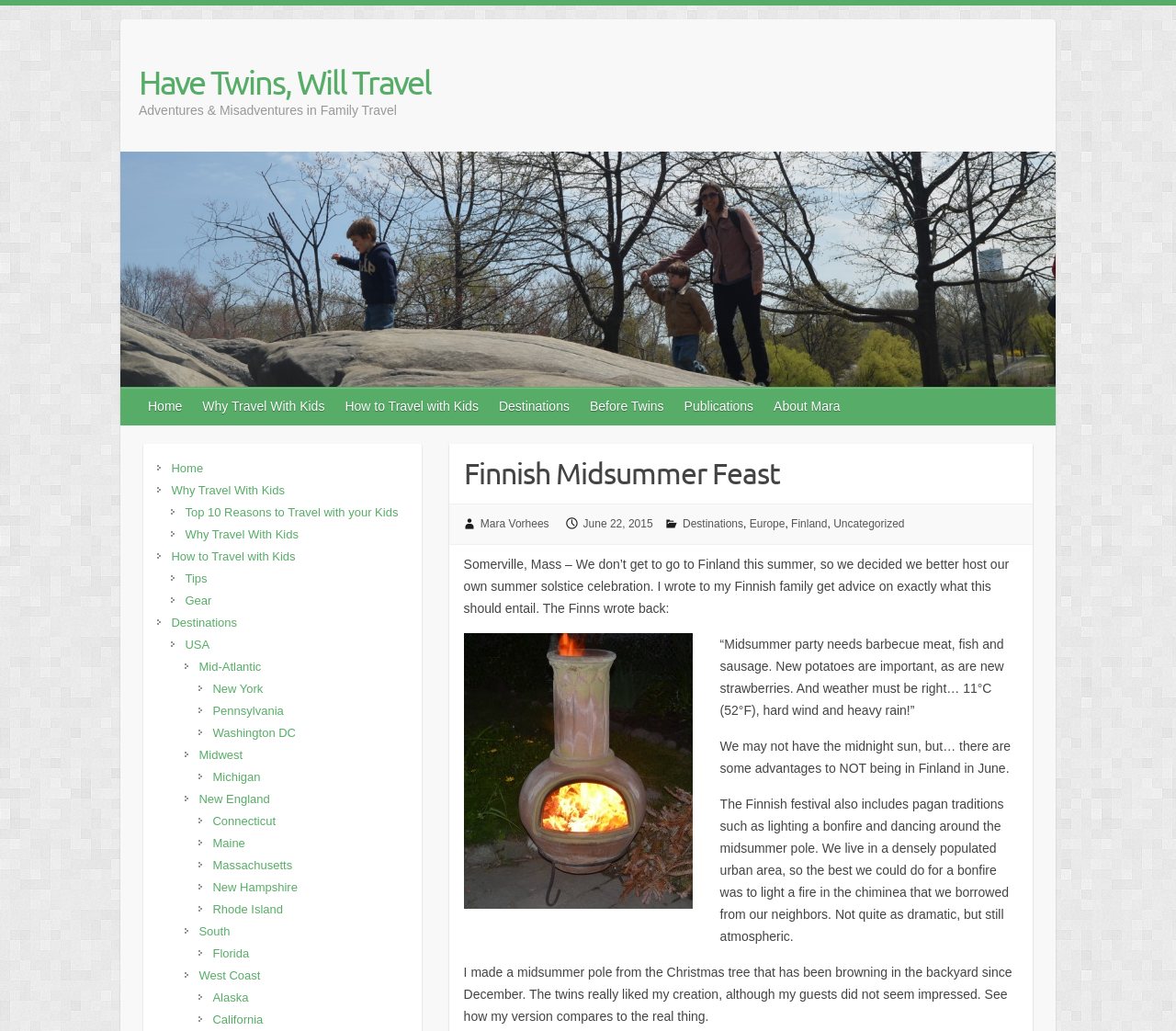Highlight the bounding box coordinates of the element that should be clicked to carry out the following instruction: "Click on the 'Home' link". The coordinates must be given as four float numbers ranging from 0 to 1, i.e., [left, top, right, bottom].

[0.118, 0.376, 0.164, 0.412]